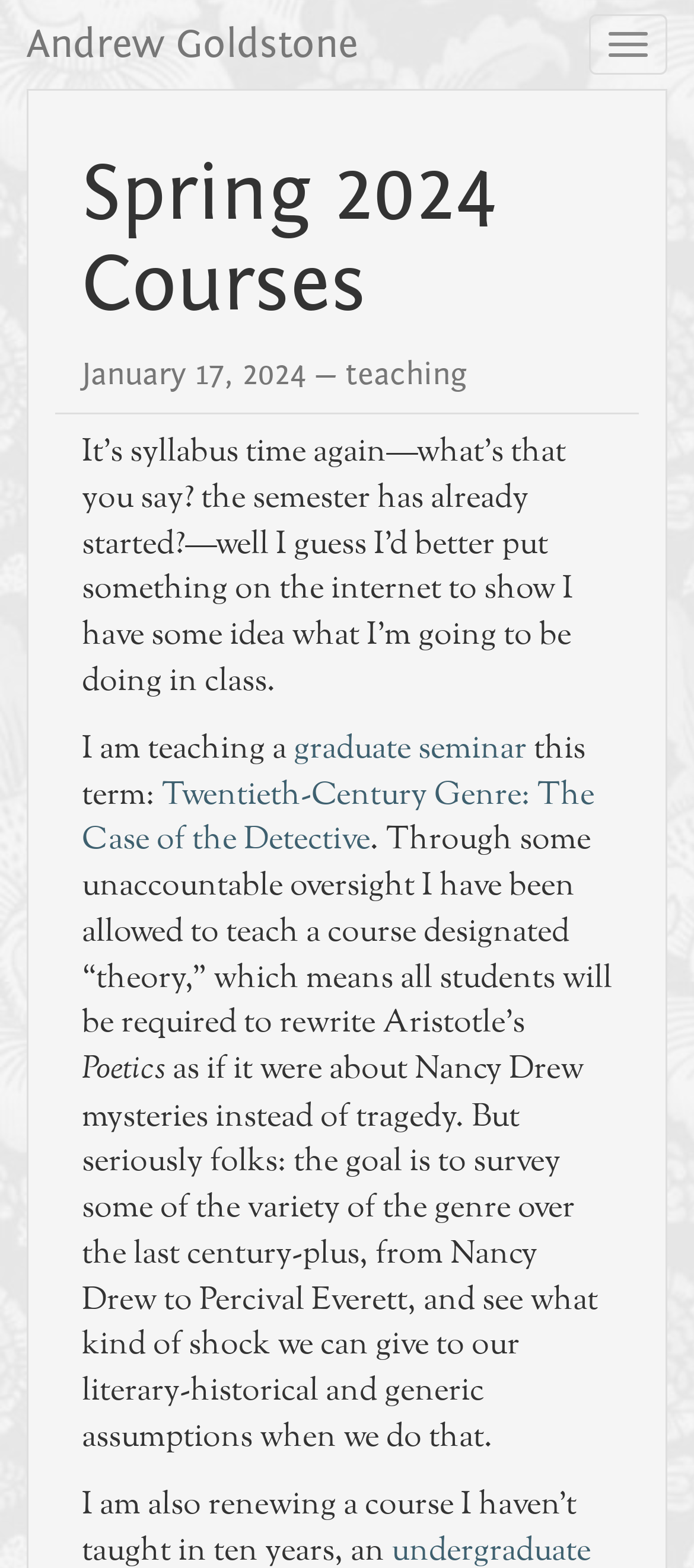Identify the bounding box for the UI element that is described as follows: "teaching".

[0.497, 0.226, 0.672, 0.25]